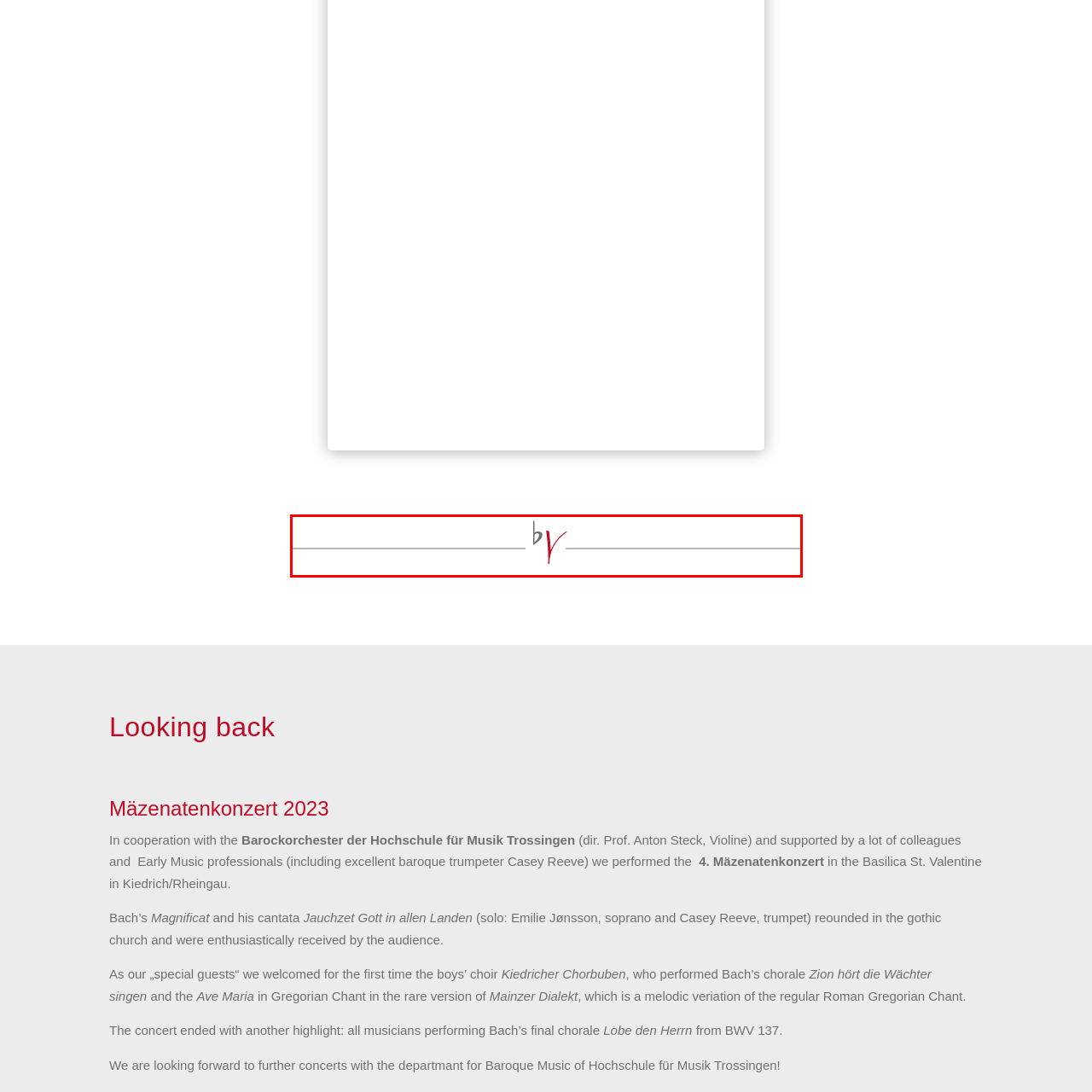Who directed the Barockorchester der Hochschule für Musik Trossingen?
Please focus on the image surrounded by the red bounding box and provide a one-word or phrase answer based on the image.

Prof. Anton Steck